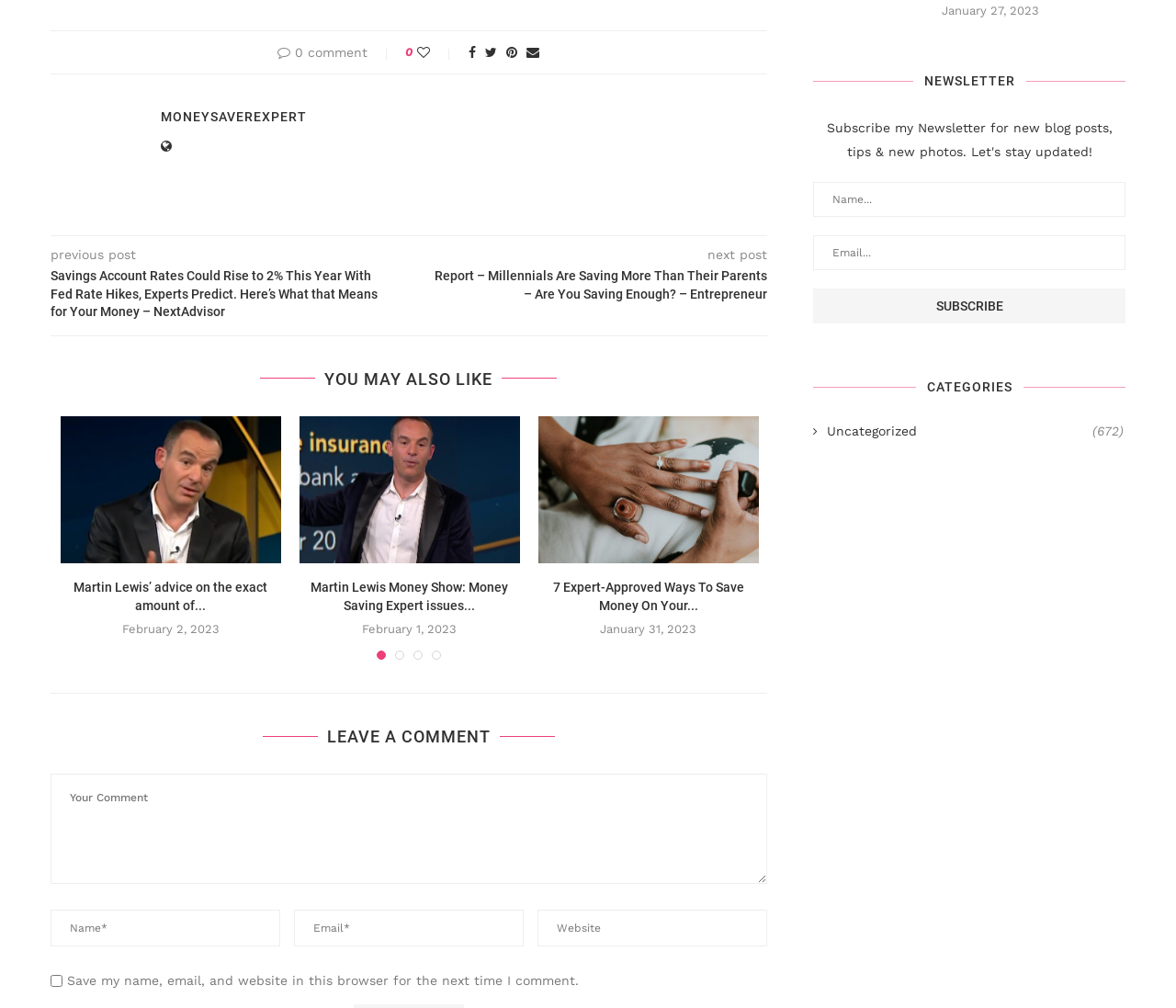Please give a short response to the question using one word or a phrase:
What is the topic of the article?

Savings Account Rates